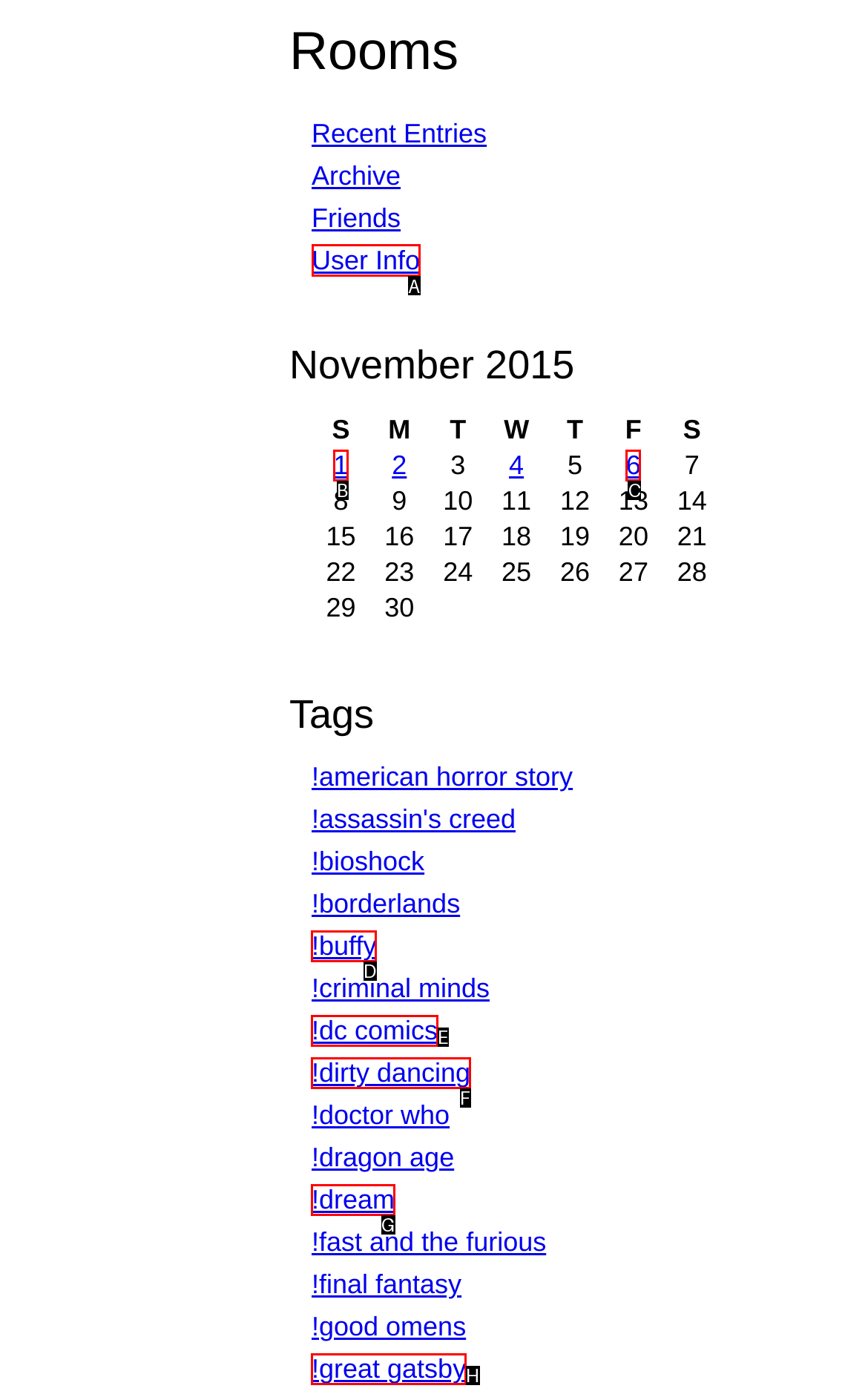Identify the correct option to click in order to complete this task: Go to user info page
Answer with the letter of the chosen option directly.

A